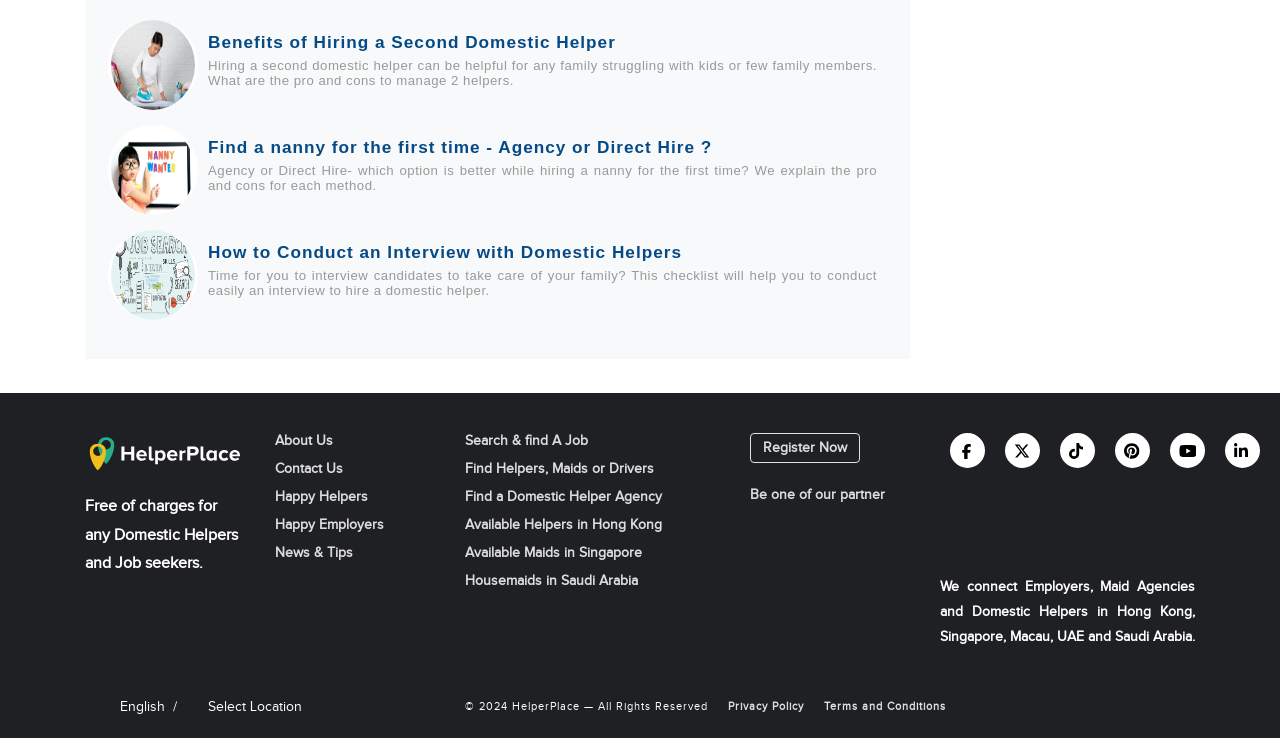Extract the bounding box for the UI element that matches this description: "News & Tips".

[0.215, 0.738, 0.276, 0.76]